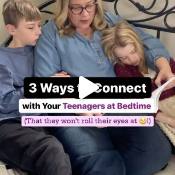What is the purpose of the scene?
Please utilize the information in the image to give a detailed response to the question.

The caption explains that the image supports the theme '3 Ways to Connect with Your Teenagers at Bedtime', implying that the purpose of the scene is to illustrate practical strategies for building strong relationships with teenagers.